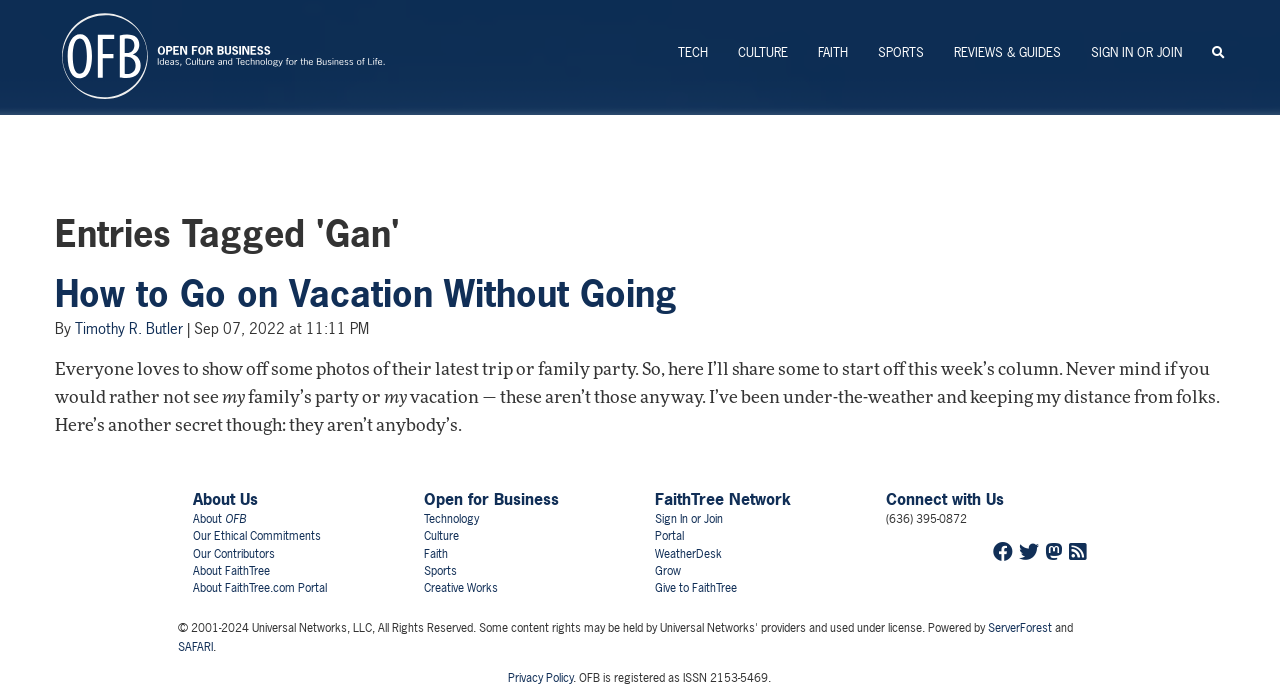Please identify the bounding box coordinates of the element I should click to complete this instruction: 'Learn more about 'About Us''. The coordinates should be given as four float numbers between 0 and 1, like this: [left, top, right, bottom].

[0.151, 0.7, 0.202, 0.731]